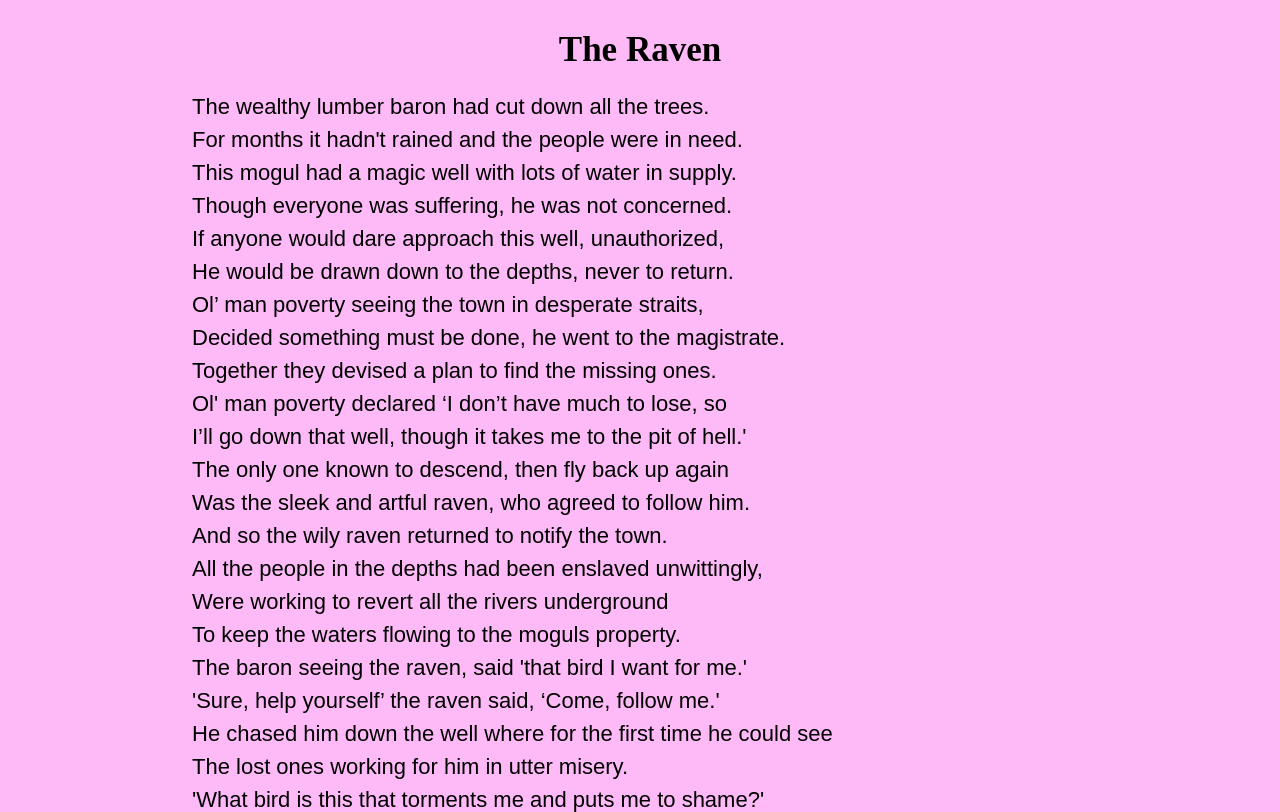What is the title of the poem?
Please answer the question with as much detail as possible using the screenshot.

The title of the poem is 'The Raven' which is indicated by the heading element at the top of the webpage with a bounding box coordinate of [0.0, 0.037, 1.0, 0.086].